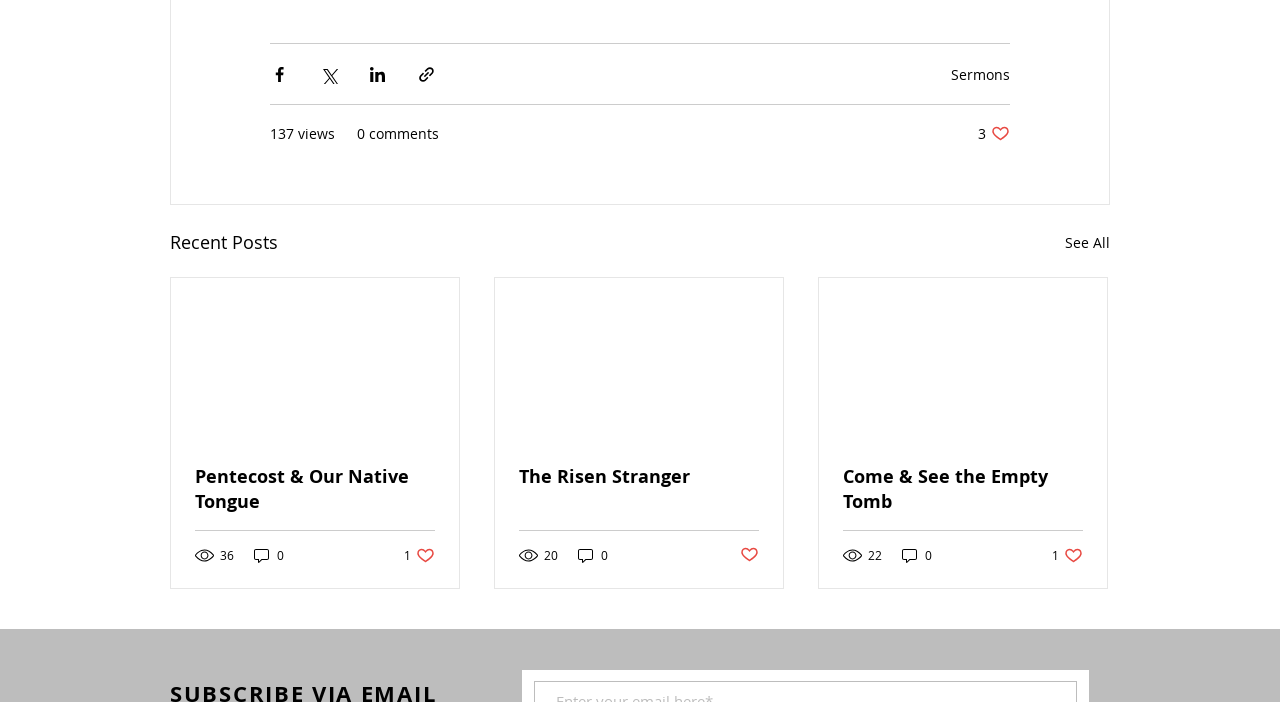Identify the bounding box coordinates of the specific part of the webpage to click to complete this instruction: "See all recent posts".

[0.832, 0.325, 0.867, 0.366]